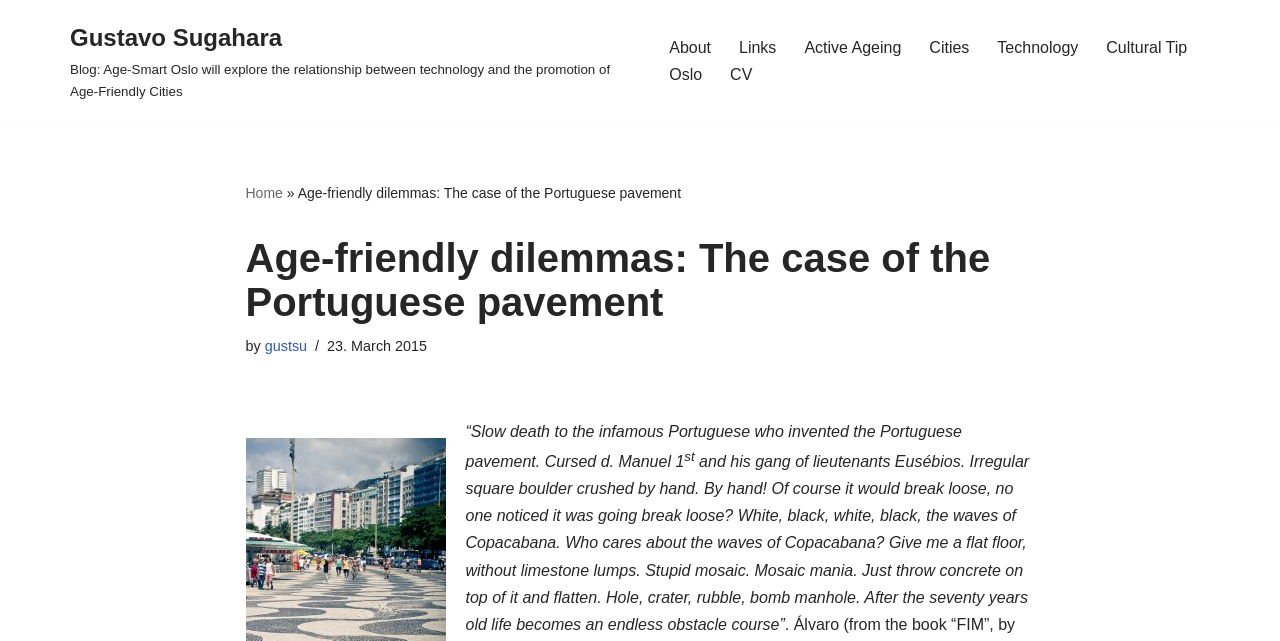Please find the bounding box coordinates of the section that needs to be clicked to achieve this instruction: "Go to the 'Oslo' page".

[0.523, 0.095, 0.549, 0.137]